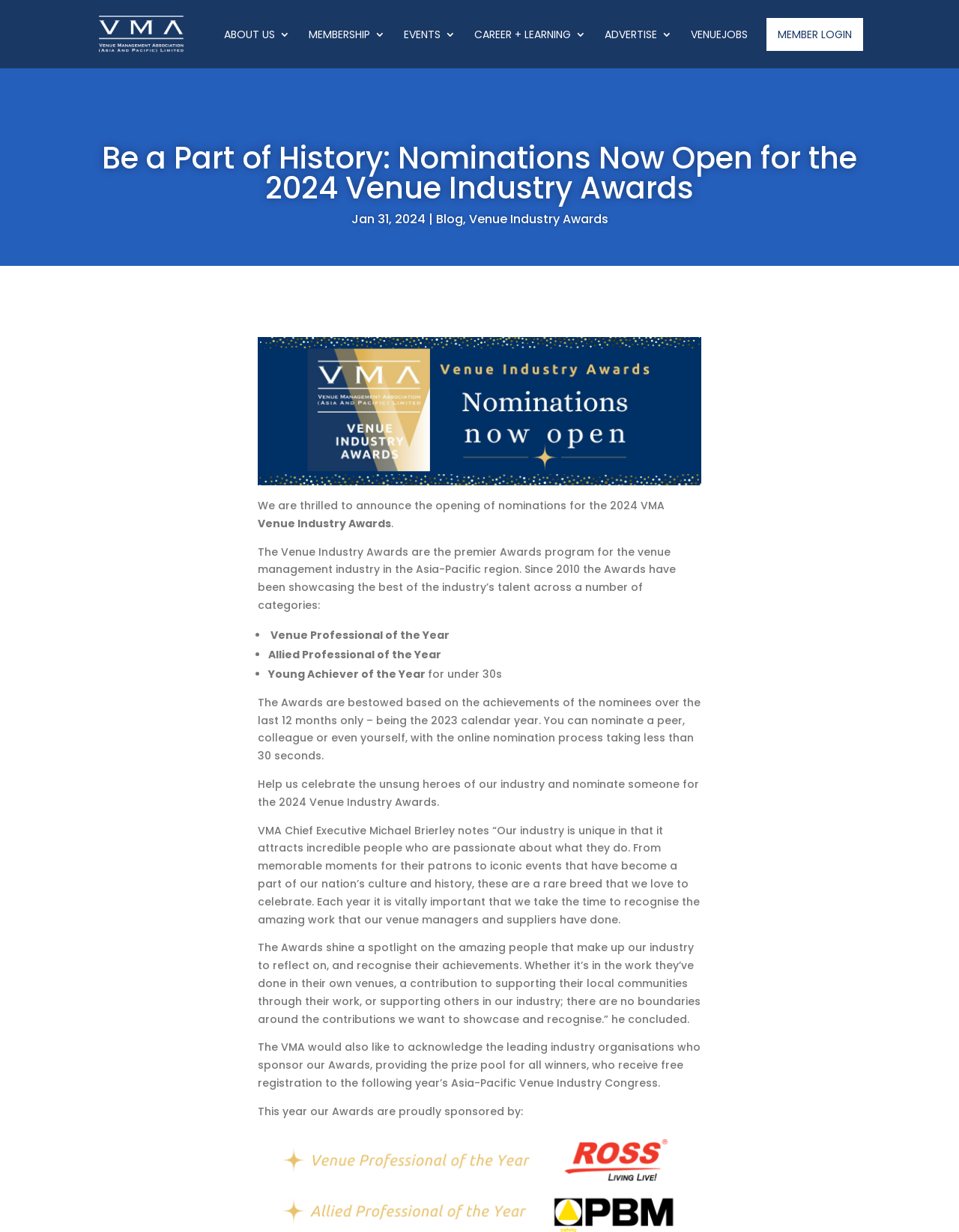Return the bounding box coordinates of the UI element that corresponds to this description: "Member Login". The coordinates must be given as four float numbers in the range of 0 and 1, [left, top, right, bottom].

[0.799, 0.015, 0.9, 0.041]